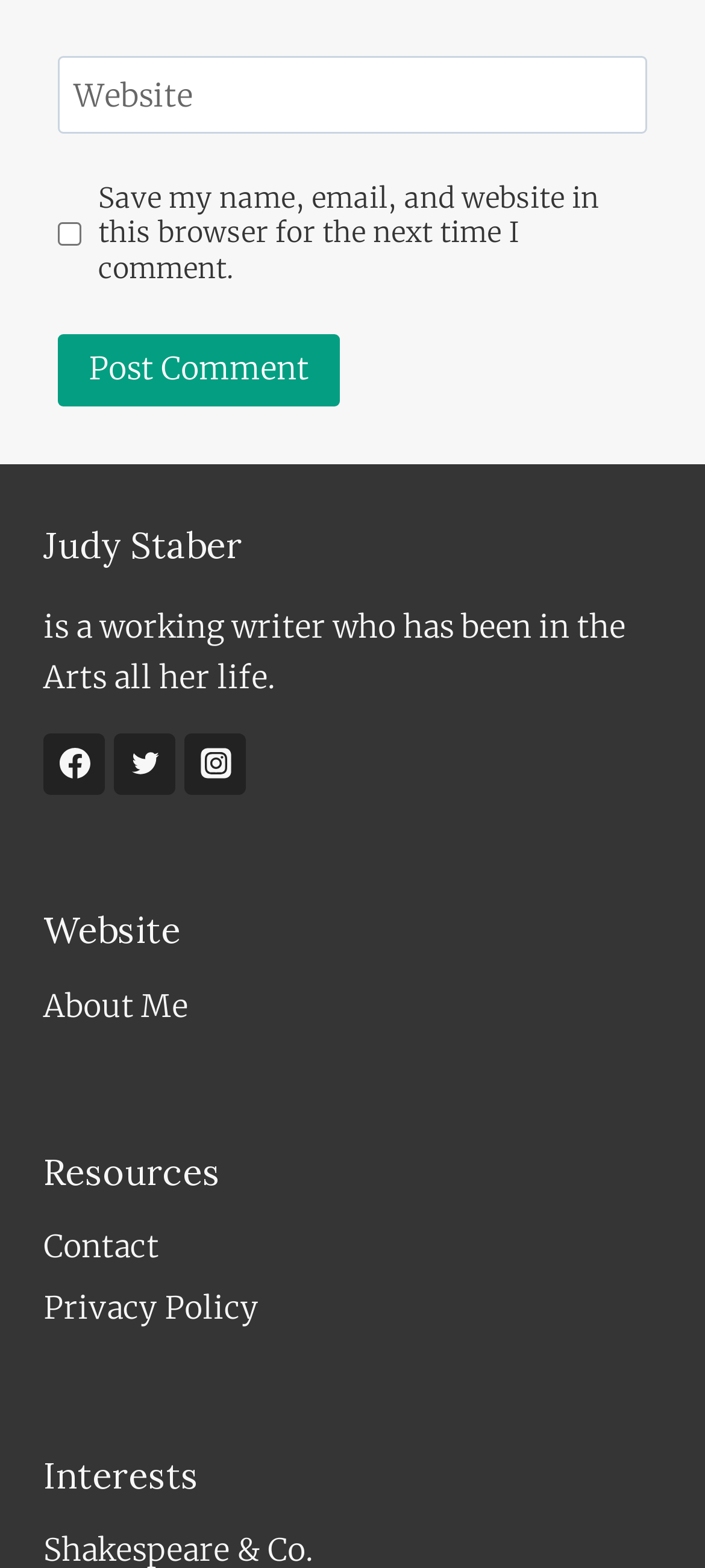Identify the bounding box coordinates for the UI element described as follows: Dating Game Questions For Couples. Use the format (top-left x, top-left y, bottom-right x, bottom-right y) and ensure all values are floating point numbers between 0 and 1.

None